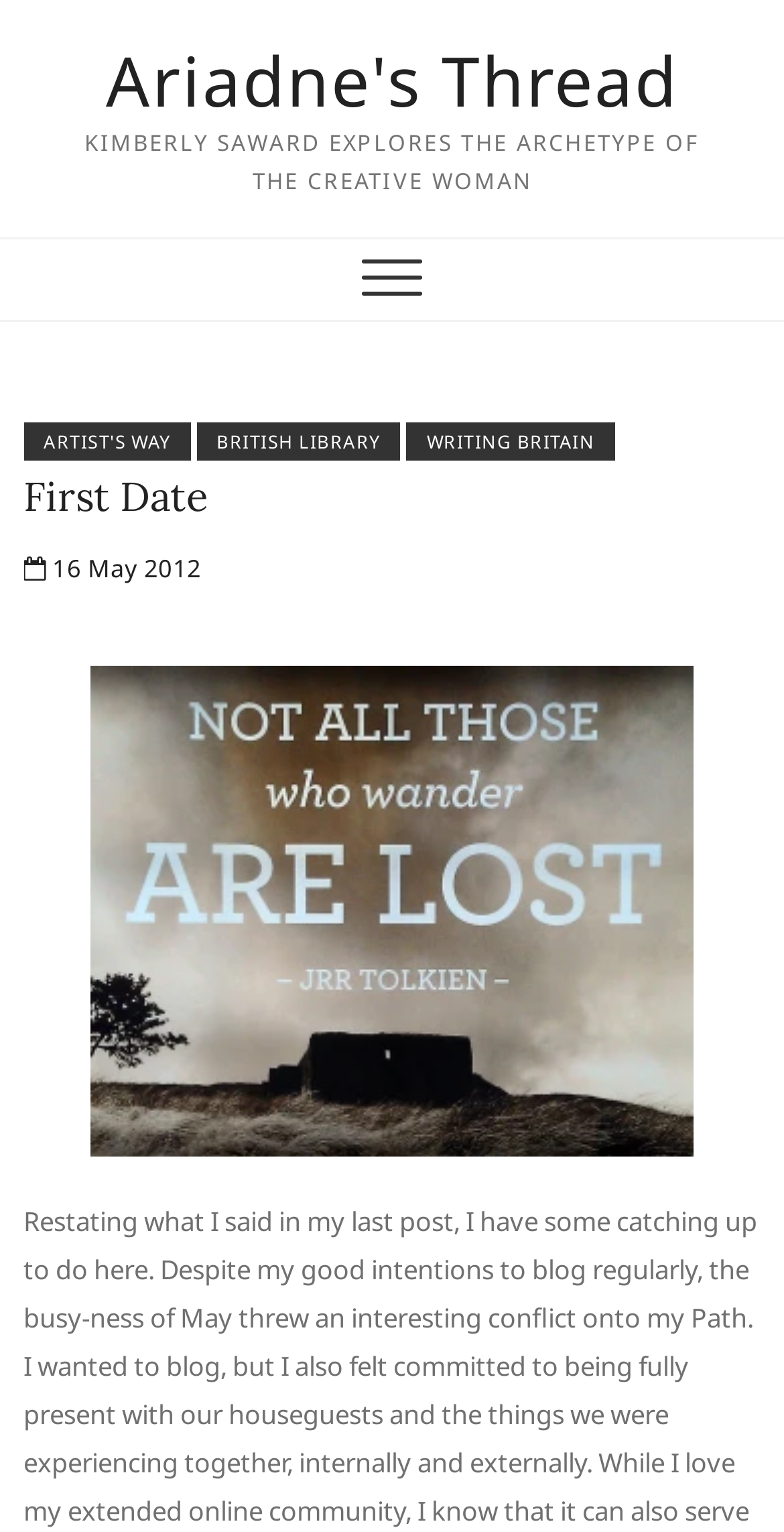Bounding box coordinates are specified in the format (top-left x, top-left y, bottom-right x, bottom-right y). All values are floating point numbers bounded between 0 and 1. Please provide the bounding box coordinate of the region this sentence describes: 16 May 2012

[0.03, 0.36, 0.257, 0.383]